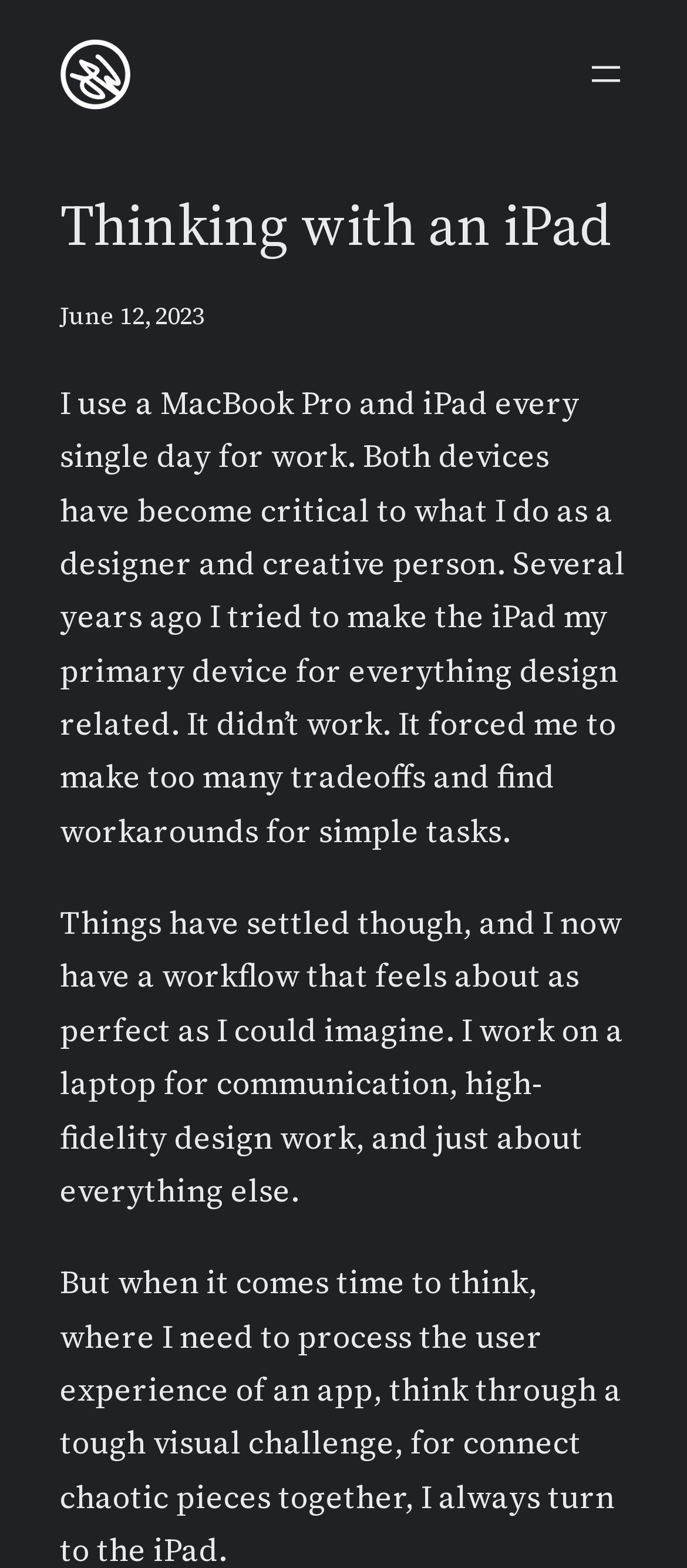Utilize the details in the image to give a detailed response to the question: What is the author's name?

The author's name is Joshua Wold, which can be found in the link element with the text 'Joshua Wold' and also in the image element with the same text, both located at the top of the webpage.